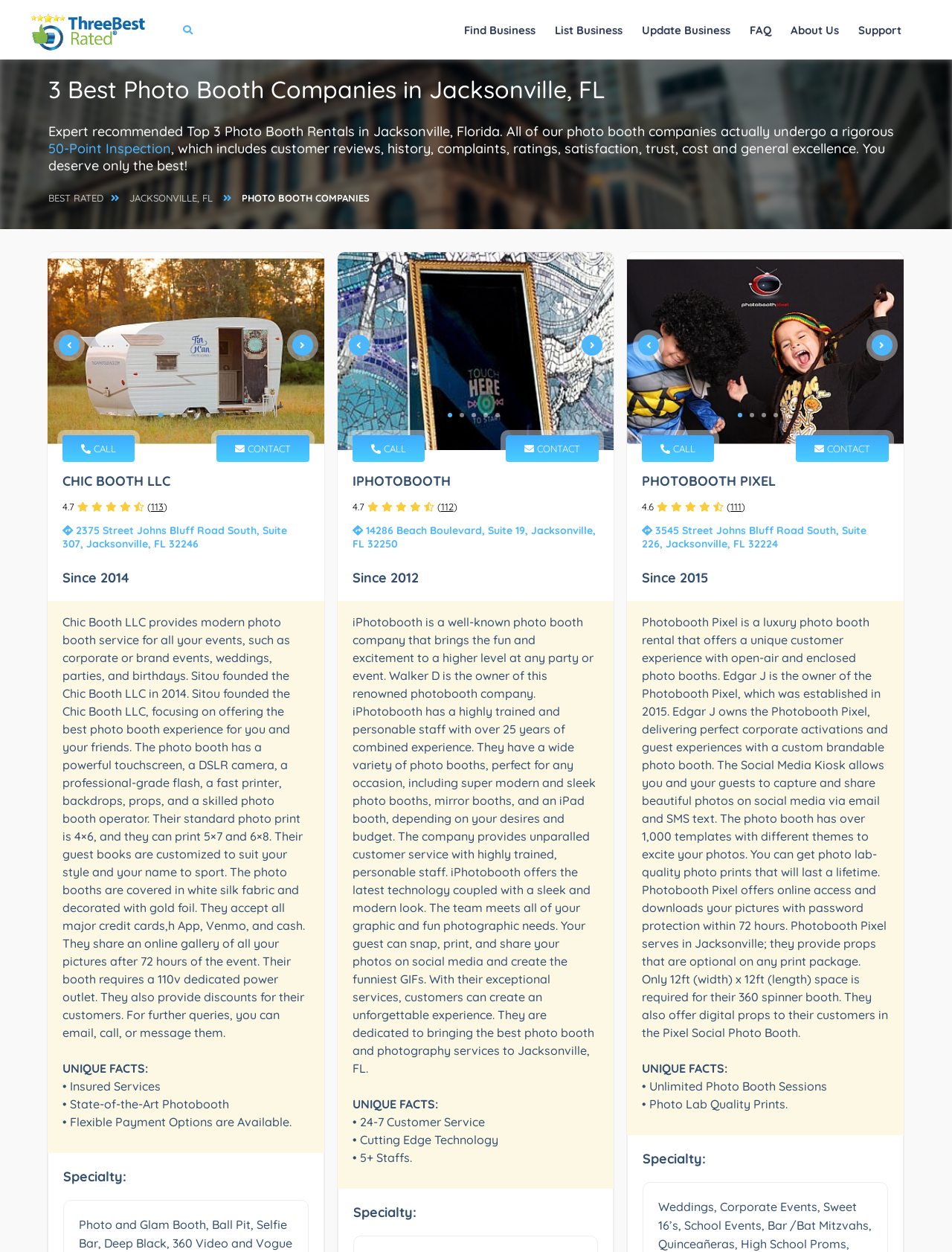Please identify the bounding box coordinates of the area that needs to be clicked to fulfill the following instruction: "Click on 'Find Business'."

[0.48, 0.011, 0.57, 0.037]